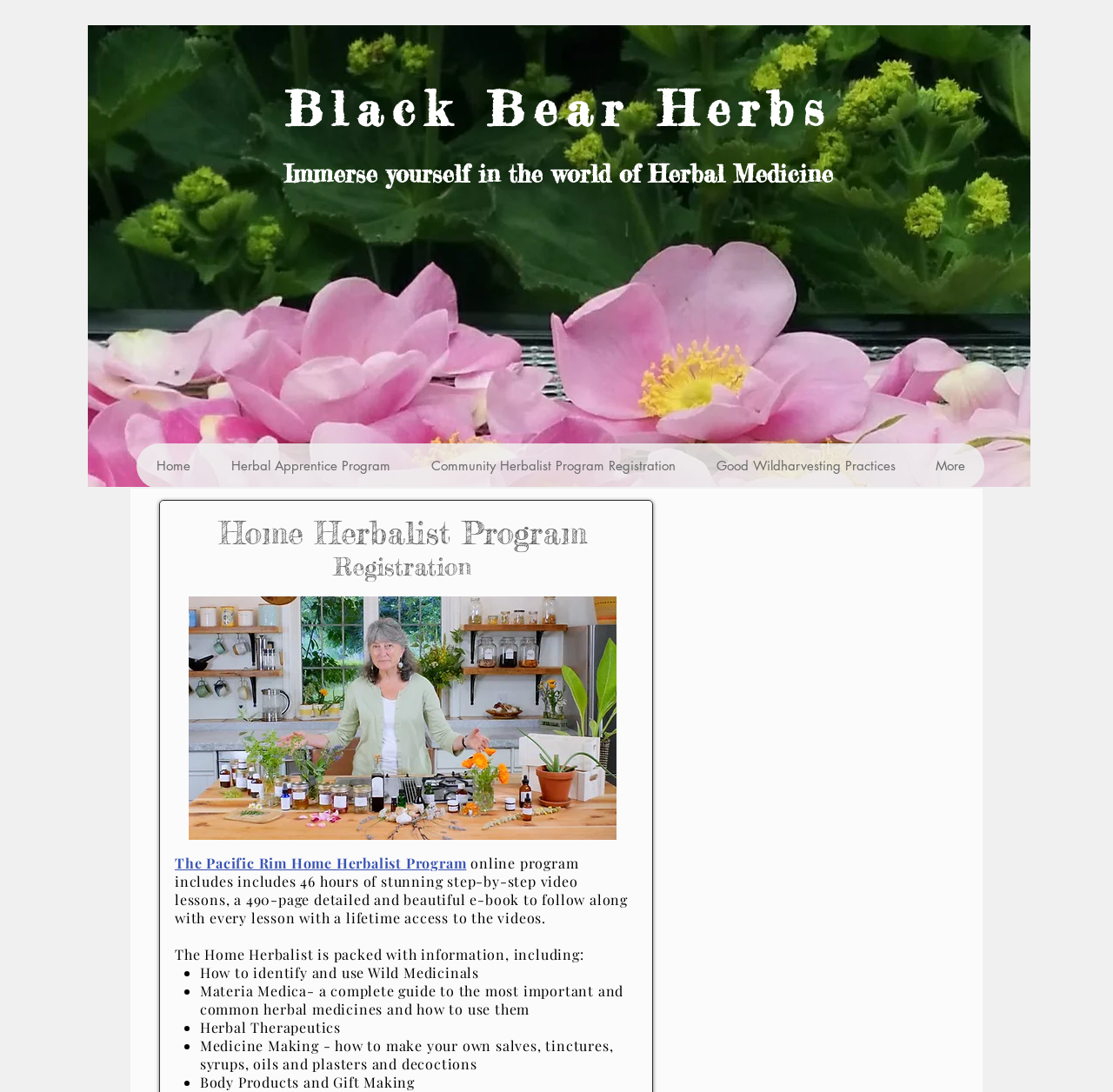Predict the bounding box coordinates of the UI element that matches this description: "Community Herbalist Program Registration". The coordinates should be in the format [left, top, right, bottom] with each value between 0 and 1.

[0.369, 0.406, 0.625, 0.447]